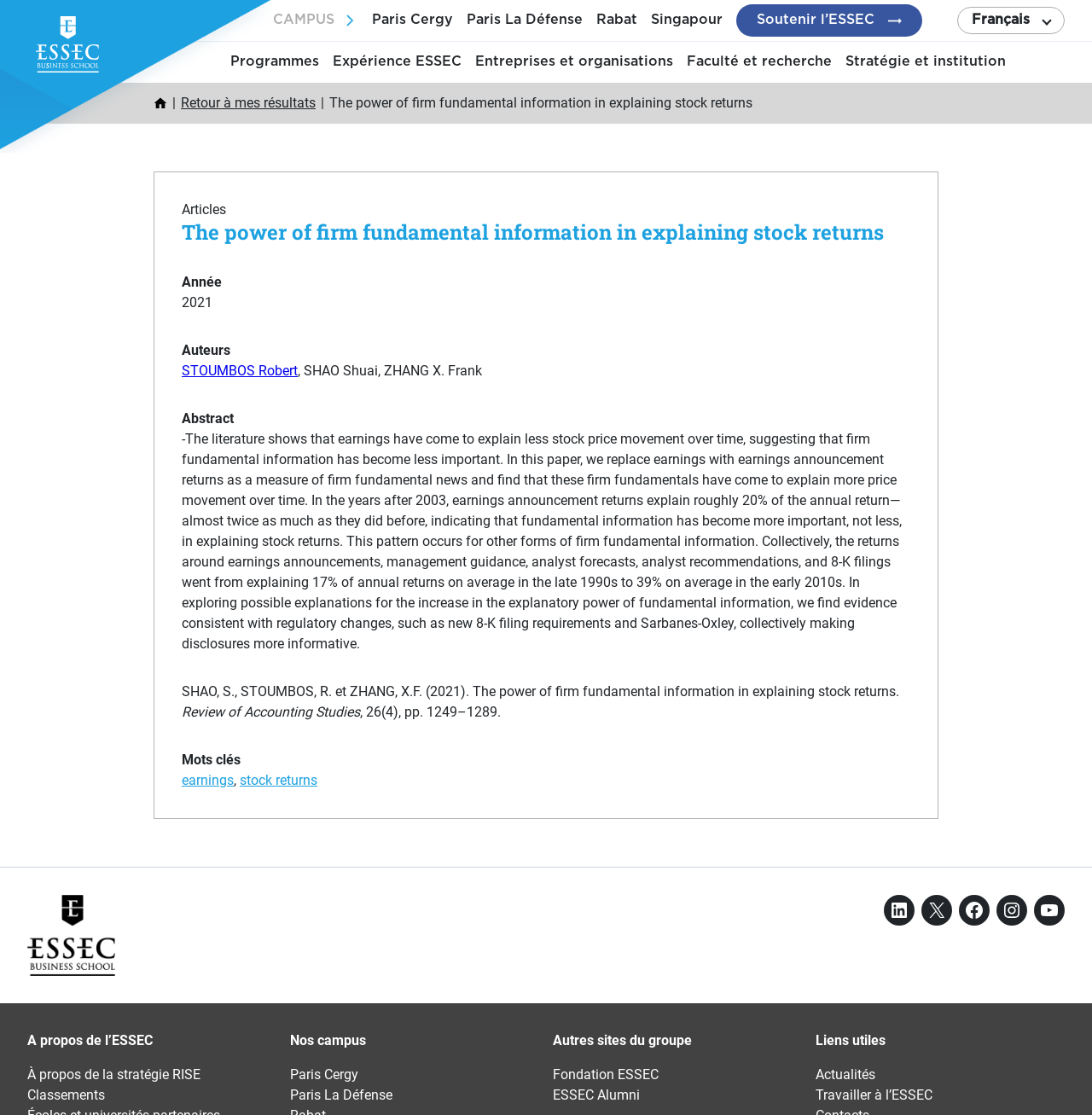Locate the bounding box coordinates of the area you need to click to fulfill this instruction: 'Click on the 'Paris Cergy' link'. The coordinates must be in the form of four float numbers ranging from 0 to 1: [left, top, right, bottom].

[0.341, 0.01, 0.415, 0.027]